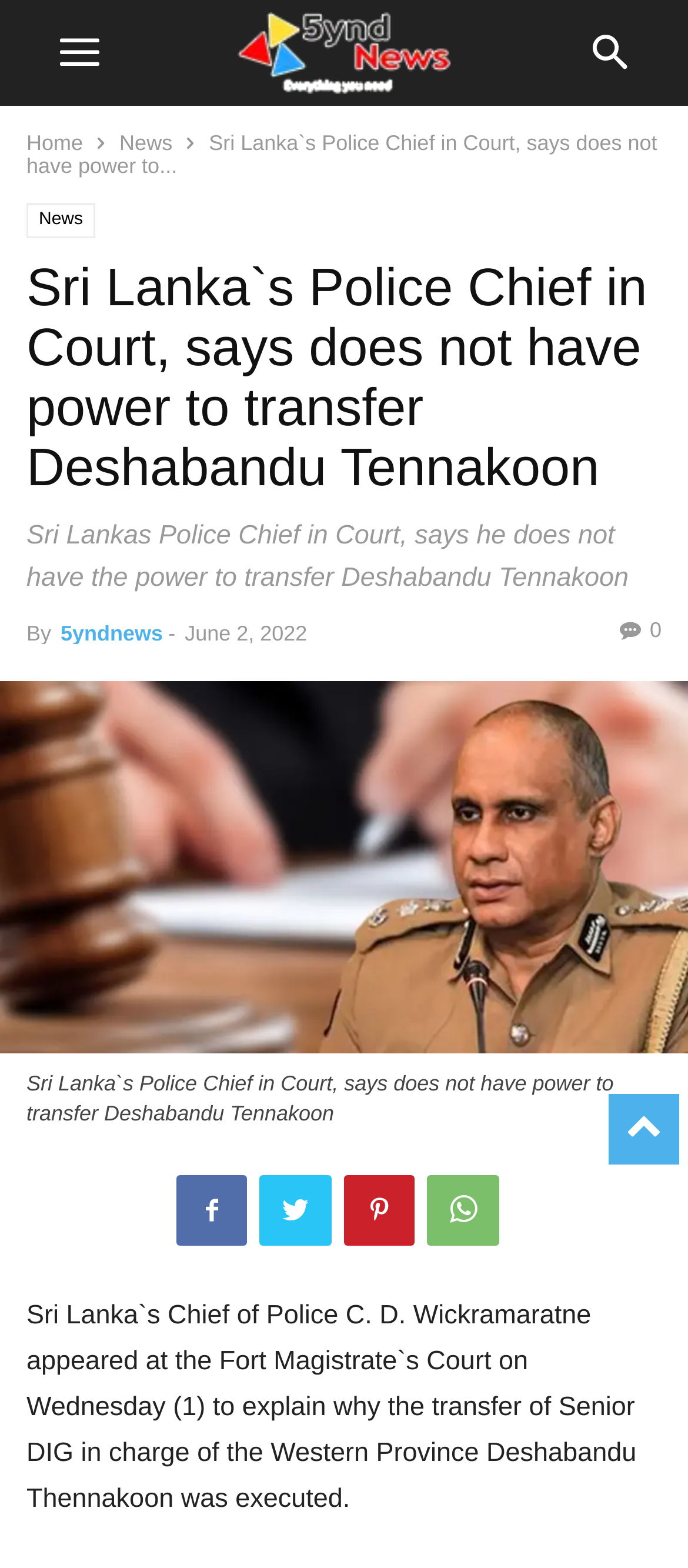Please mark the clickable region by giving the bounding box coordinates needed to complete this instruction: "Click the 'News' link".

[0.174, 0.083, 0.251, 0.099]